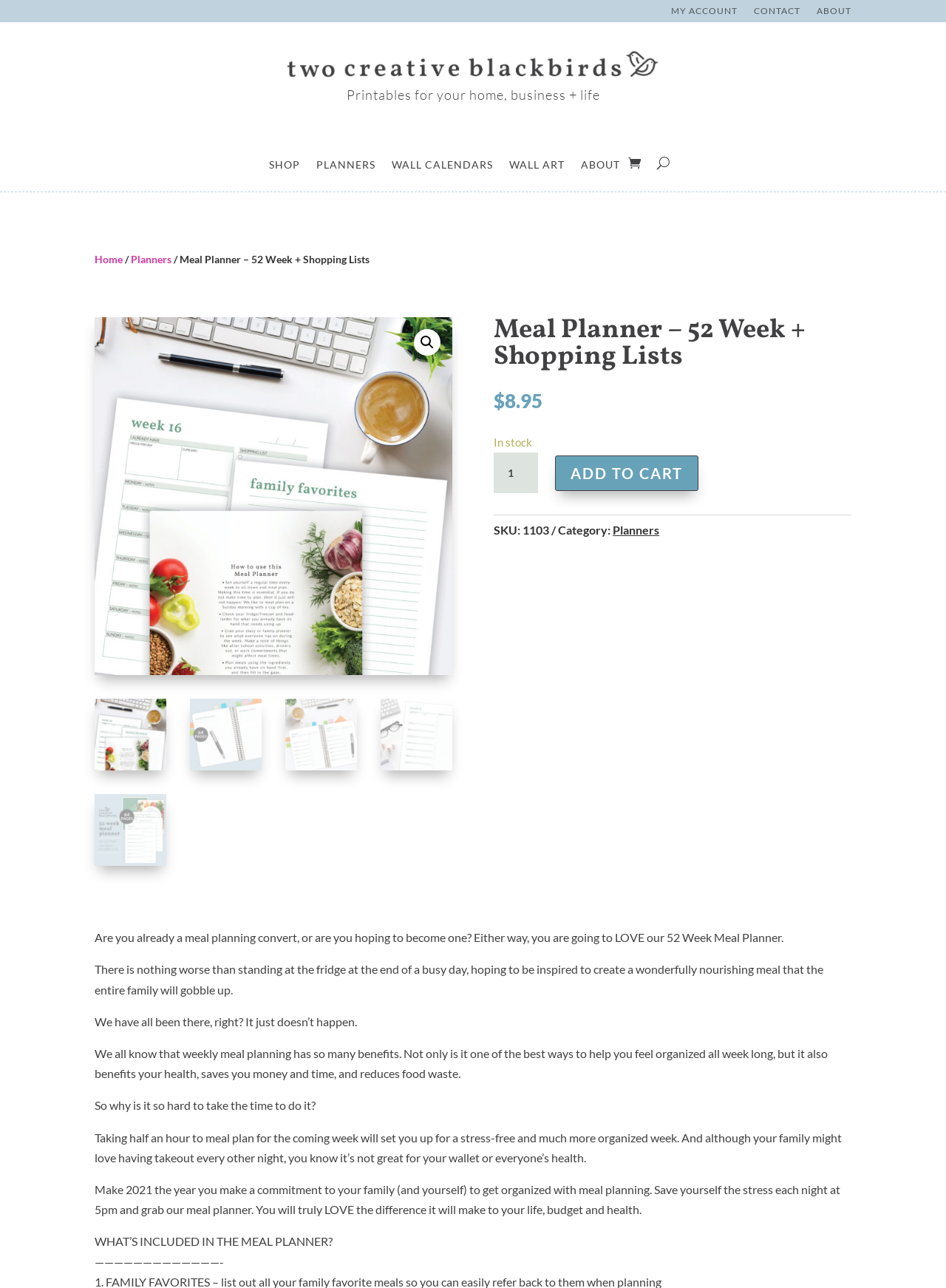What is the category of the Meal Planner?
Provide a short answer using one word or a brief phrase based on the image.

Planners